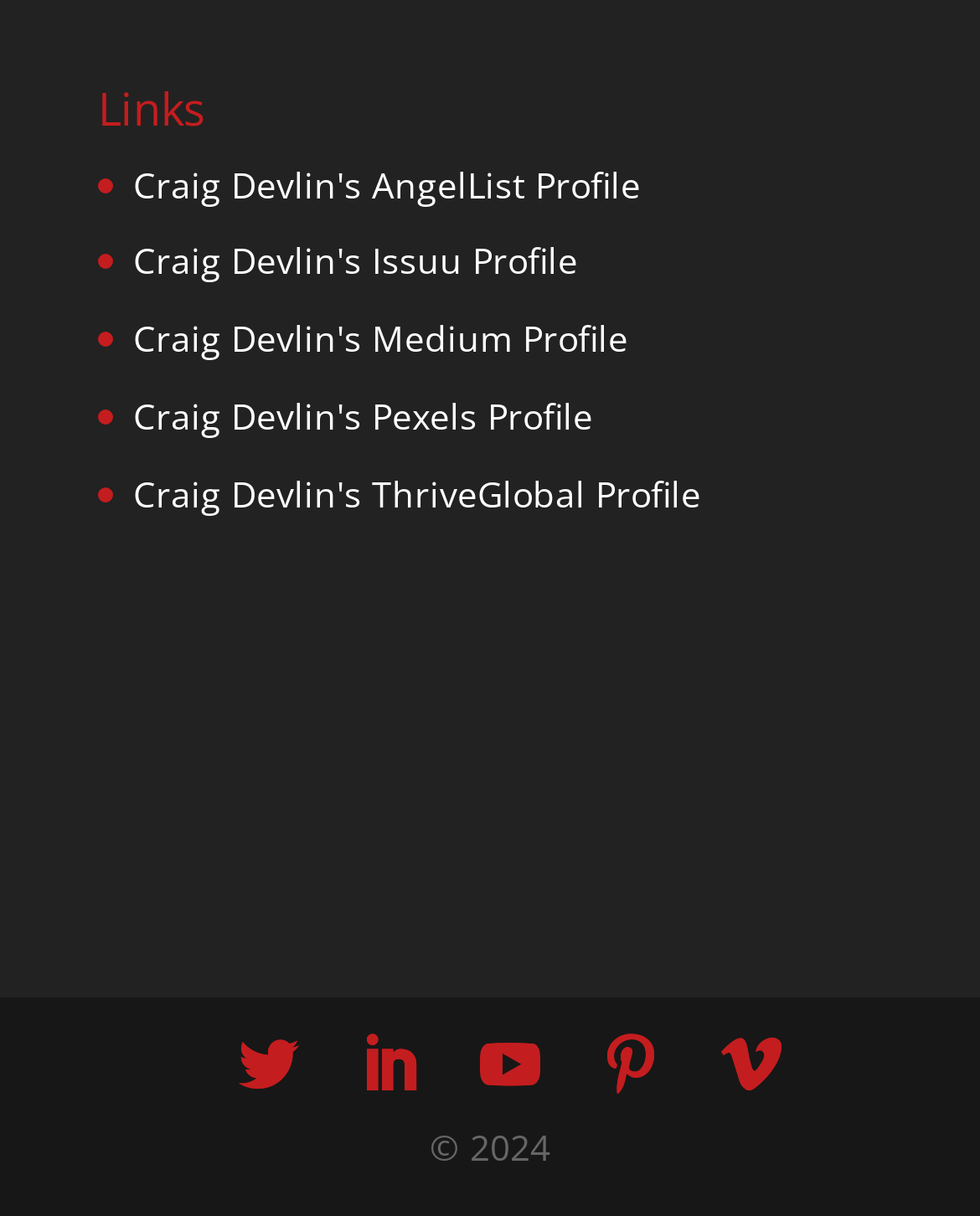Identify the bounding box coordinates of the element that should be clicked to fulfill this task: "View Craig Devlin's AngelList Profile". The coordinates should be provided as four float numbers between 0 and 1, i.e., [left, top, right, bottom].

[0.136, 0.132, 0.654, 0.171]